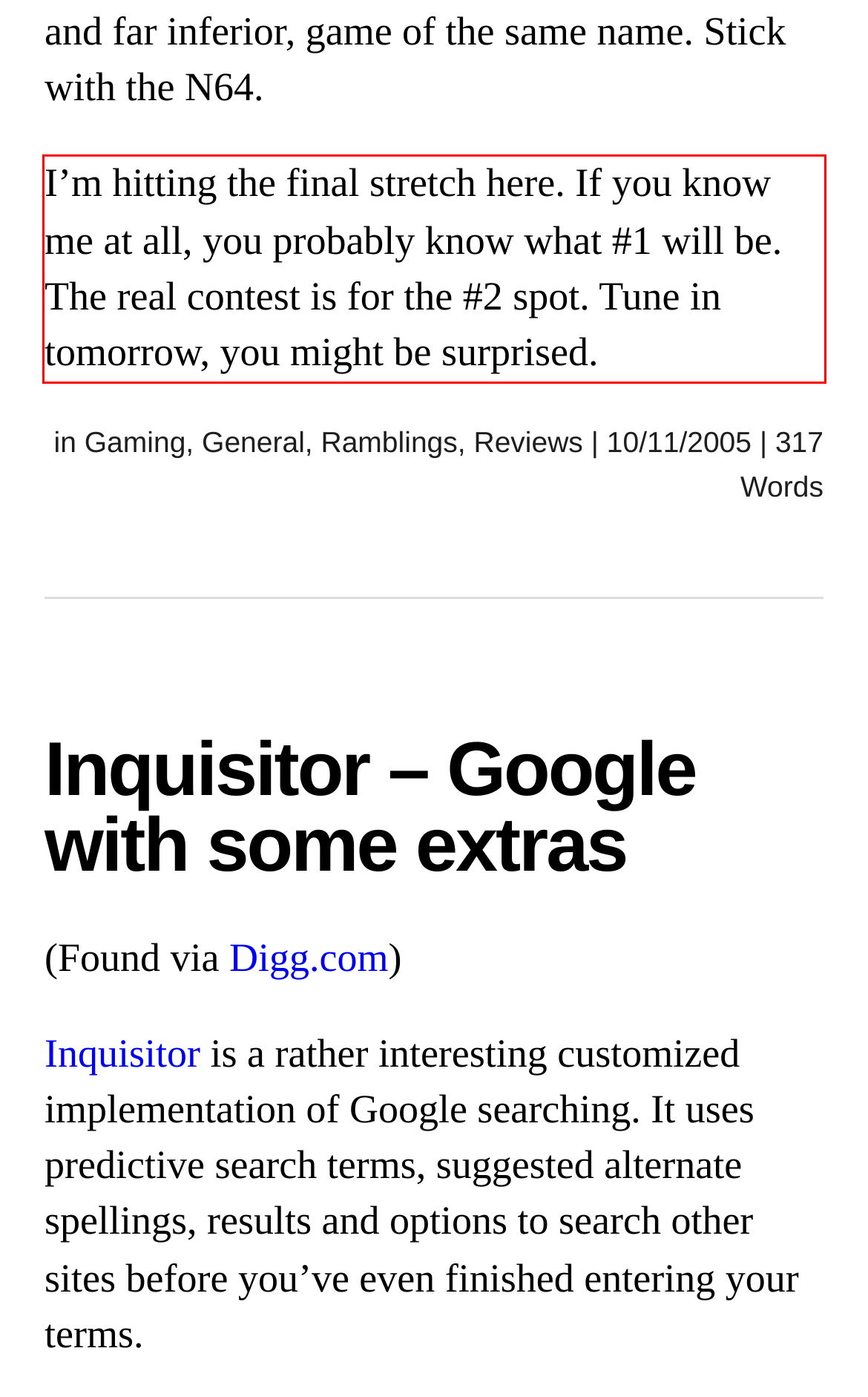Examine the webpage screenshot, find the red bounding box, and extract the text content within this marked area.

I’m hitting the final stretch here. If you know me at all, you probably know what #1 will be. The real contest is for the #2 spot. Tune in tomorrow, you might be surprised.